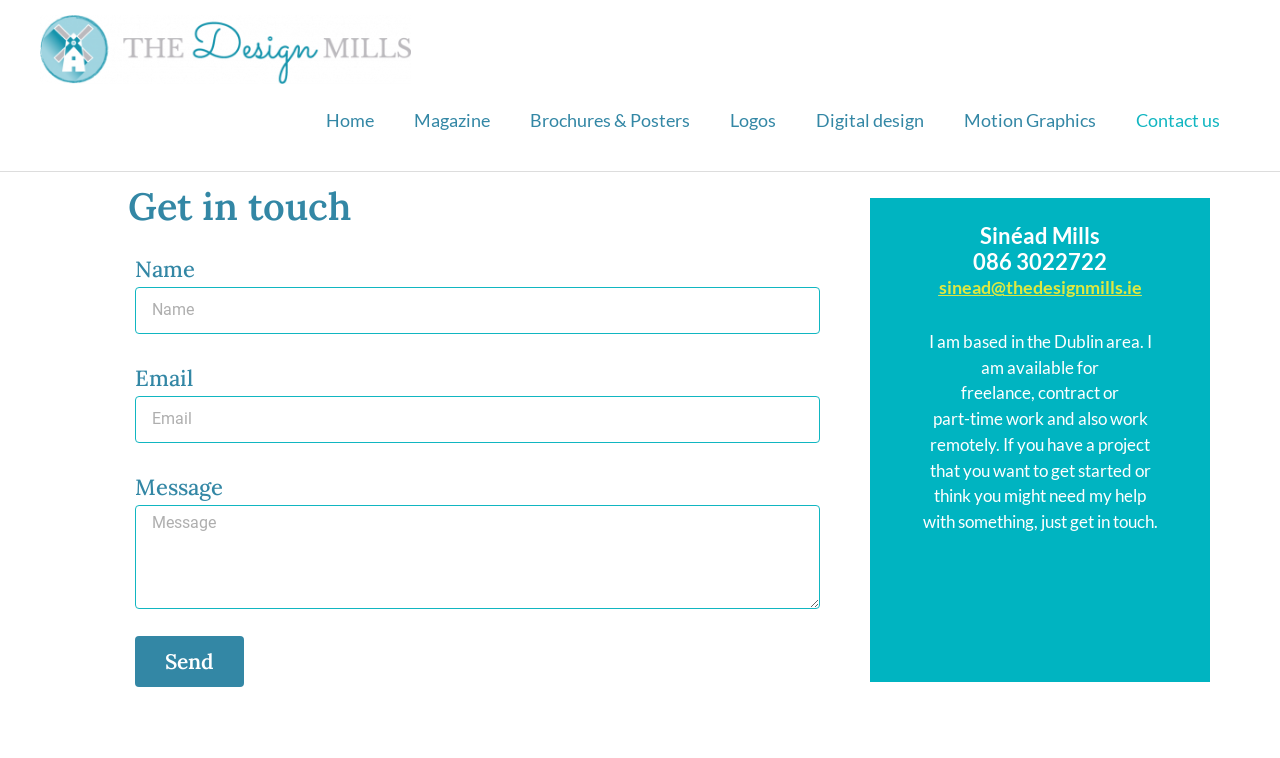Can you show the bounding box coordinates of the region to click on to complete the task described in the instruction: "Check payment methods"?

None